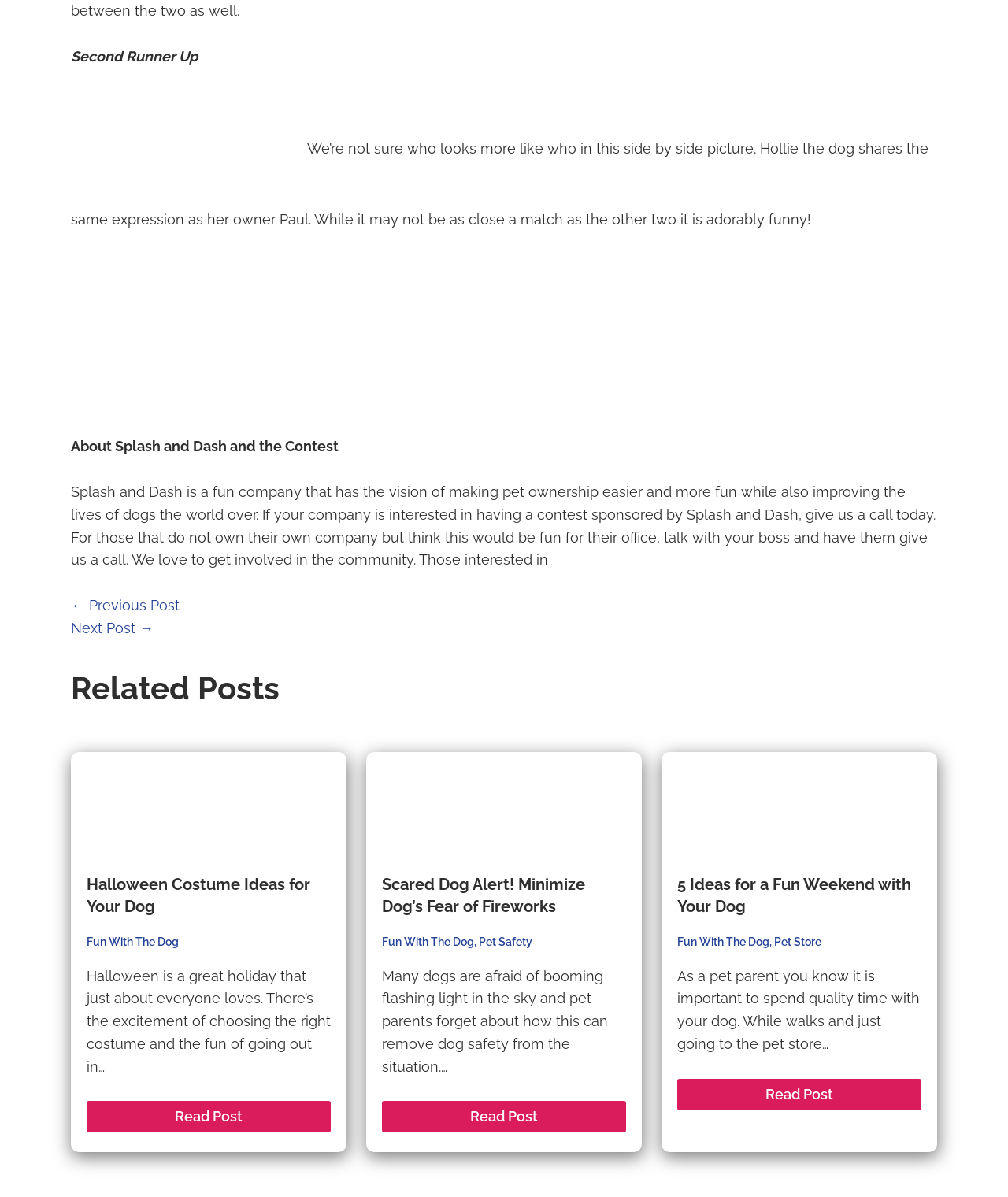Could you specify the bounding box coordinates for the clickable section to complete the following instruction: "Click the 'Next Post →' link"?

[0.07, 0.518, 0.152, 0.531]